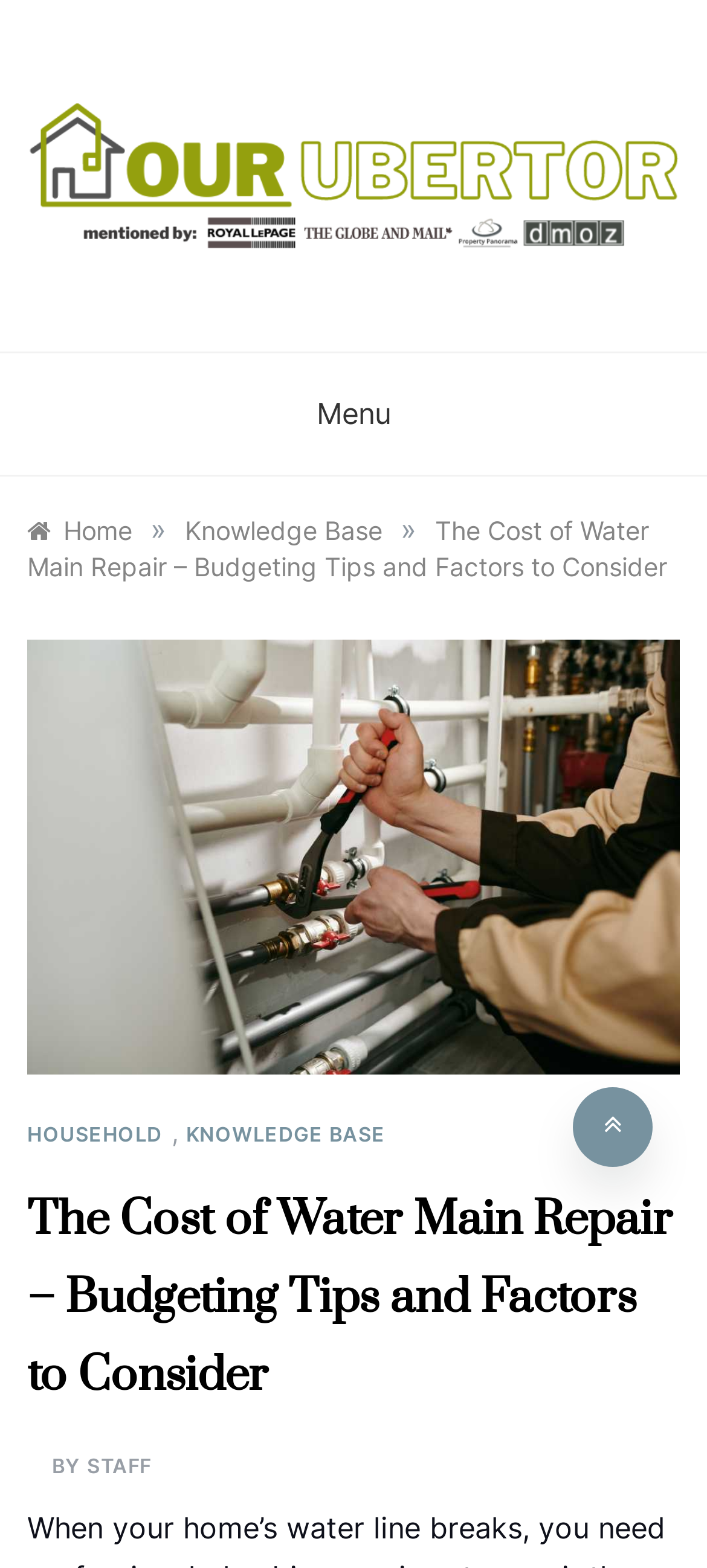What is the name of the realtor?
Based on the visual, give a brief answer using one word or a short phrase.

Our Ubertor